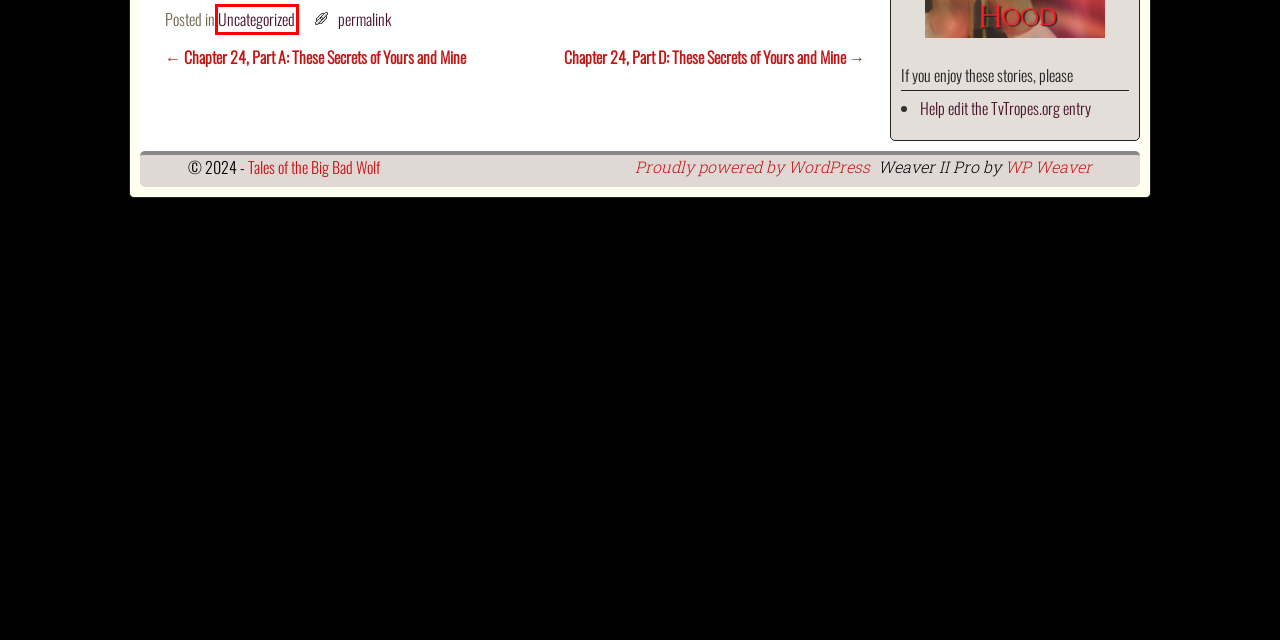You are given a screenshot of a webpage with a red rectangle bounding box around a UI element. Select the webpage description that best matches the new webpage after clicking the element in the bounding box. Here are the candidates:
A. Blog Tool, Publishing Platform, and CMS – WordPress.org
B. Unicorns Walk Among Us | Tales of the Big Bad Wolf
C. About the creator | Tales of the Big Bad Wolf
D. Store | Tales of the Big Bad Wolf
E. Art of Red Riding Hood | Tales of the Big Bad Wolf
F. Index of Weekly Incentives | Tales of the Big Bad Wolf
G. Uncategorized | Tales of the Big Bad Wolf
H. Tales of the Big Bad Wolf | Serial Novels of the Fairy Tale and Fantasy Kind

G